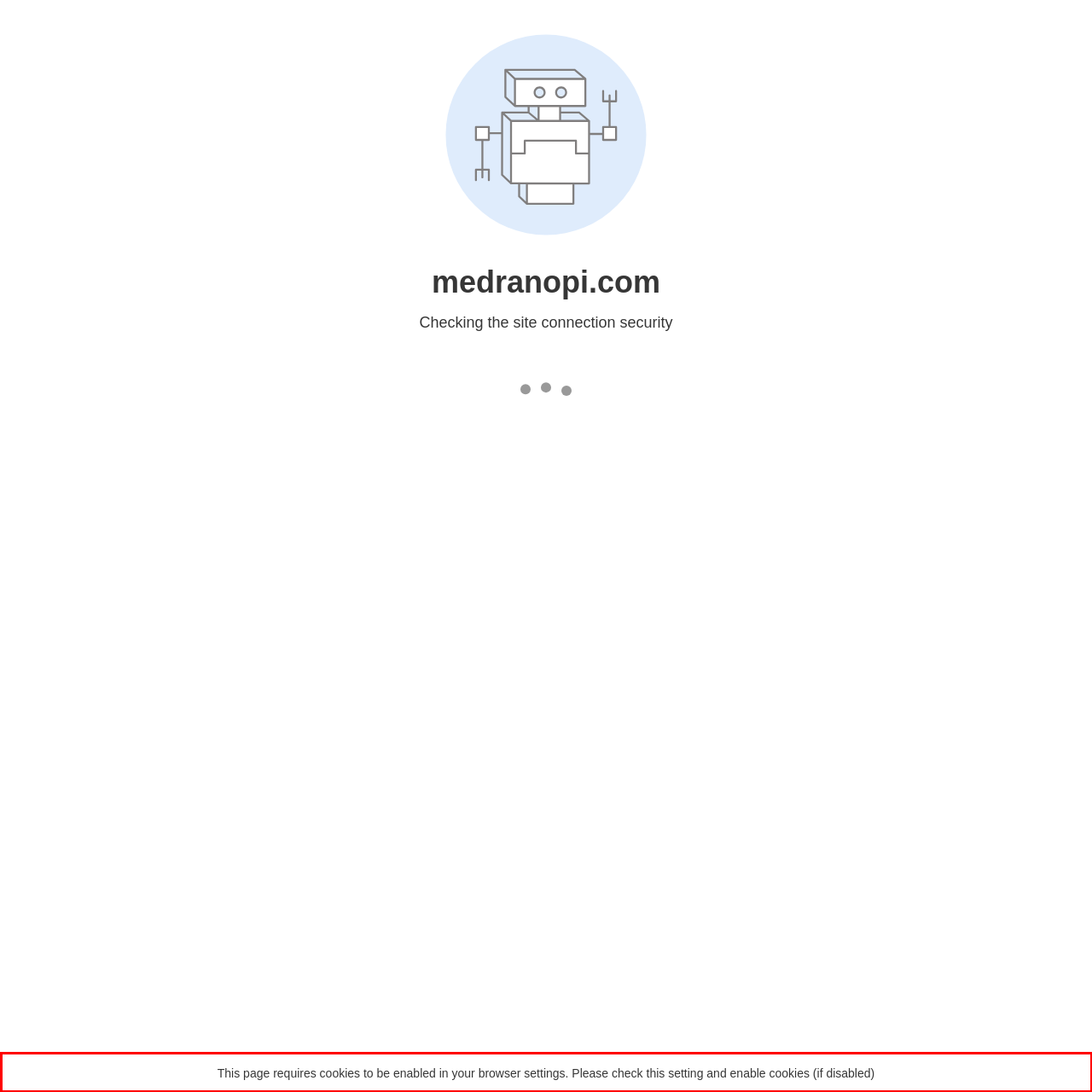Given a screenshot of a webpage containing a red bounding box, perform OCR on the text within this red bounding box and provide the text content.

This page requires cookies to be enabled in your browser settings. Please check this setting and enable cookies (if disabled)